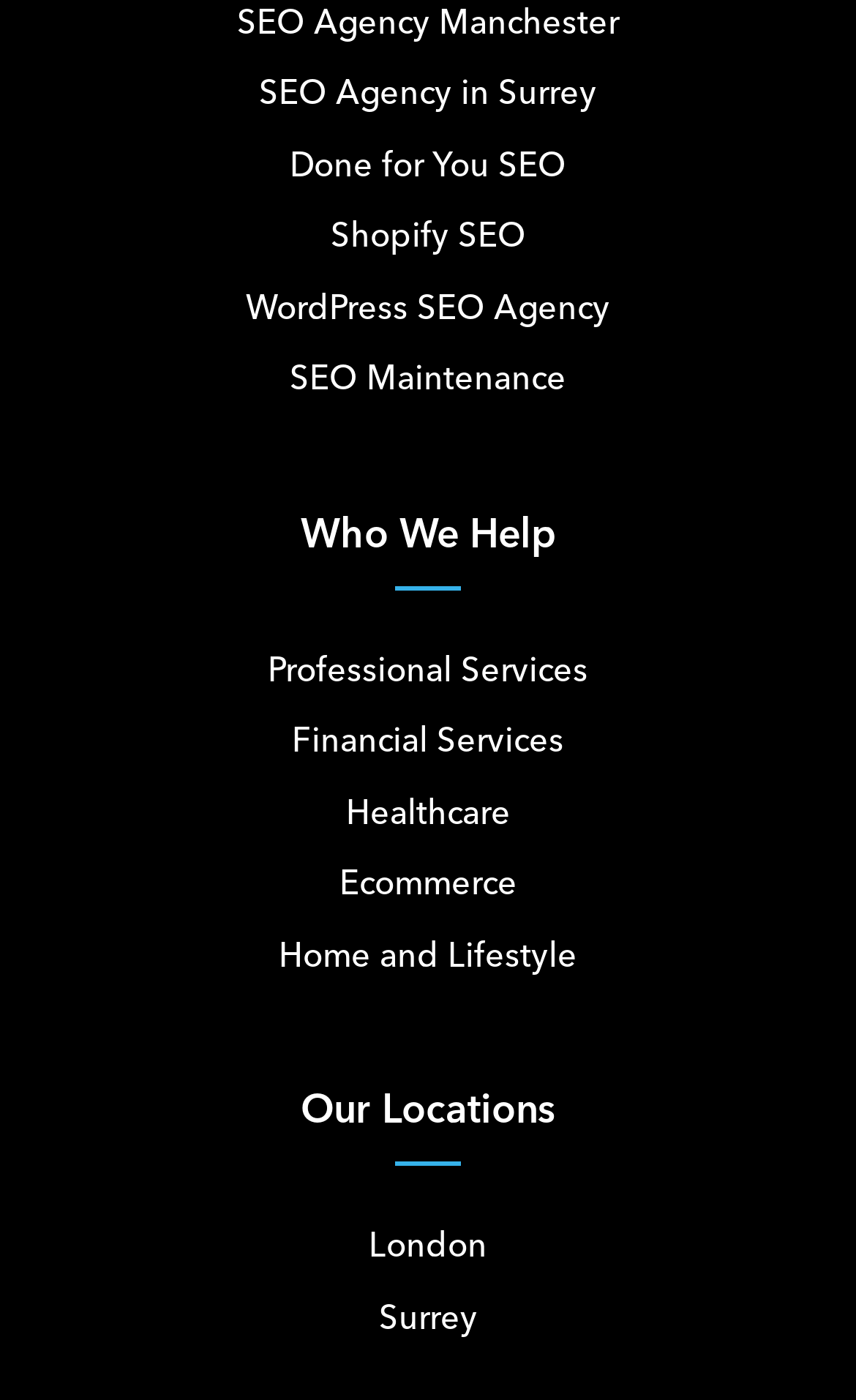Please specify the bounding box coordinates of the region to click in order to perform the following instruction: "Visit Surrey location".

[0.442, 0.925, 0.558, 0.956]